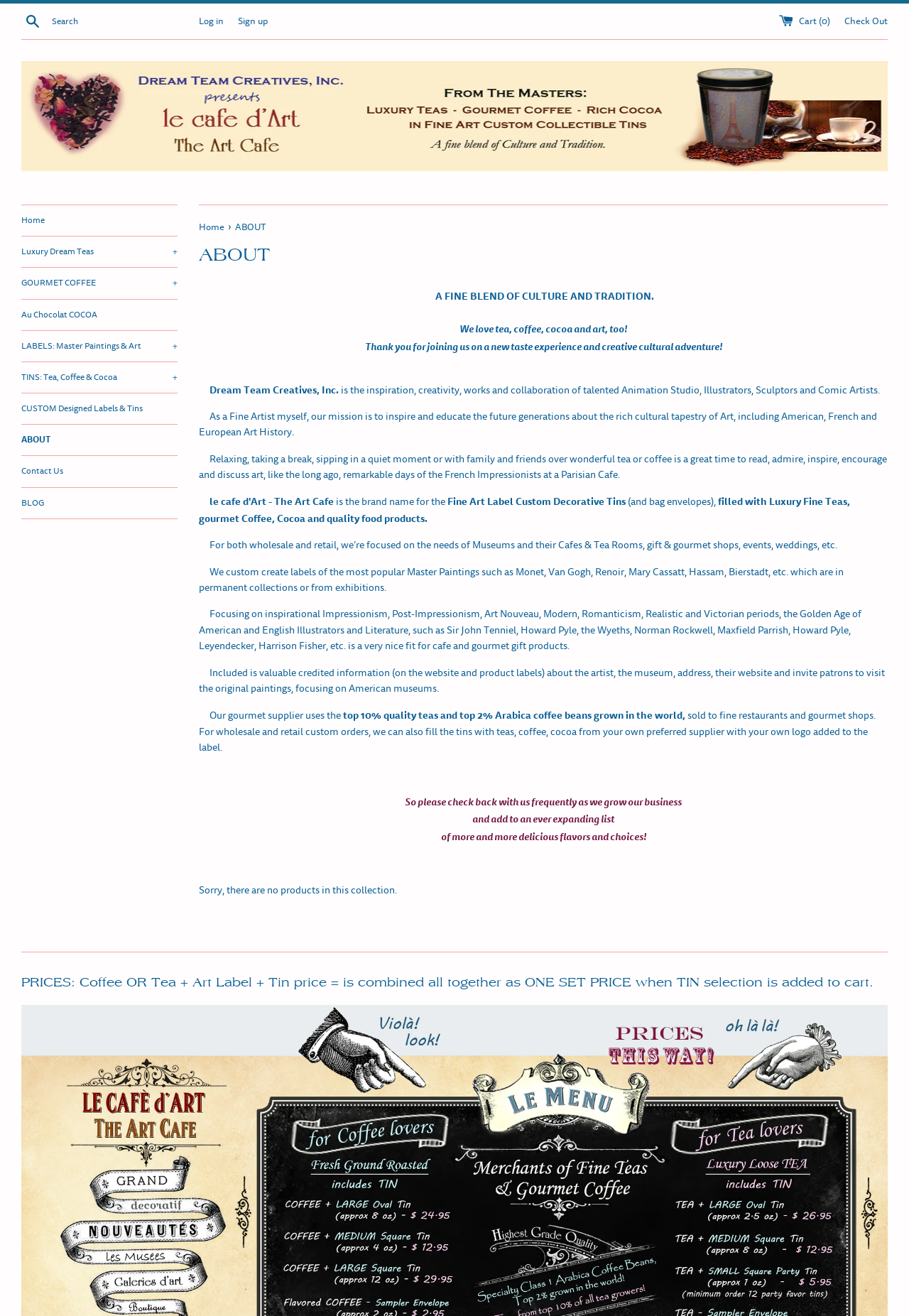Locate the UI element described as follows: "Sign up". Return the bounding box coordinates as four float numbers between 0 and 1 in the order [left, top, right, bottom].

[0.262, 0.011, 0.295, 0.021]